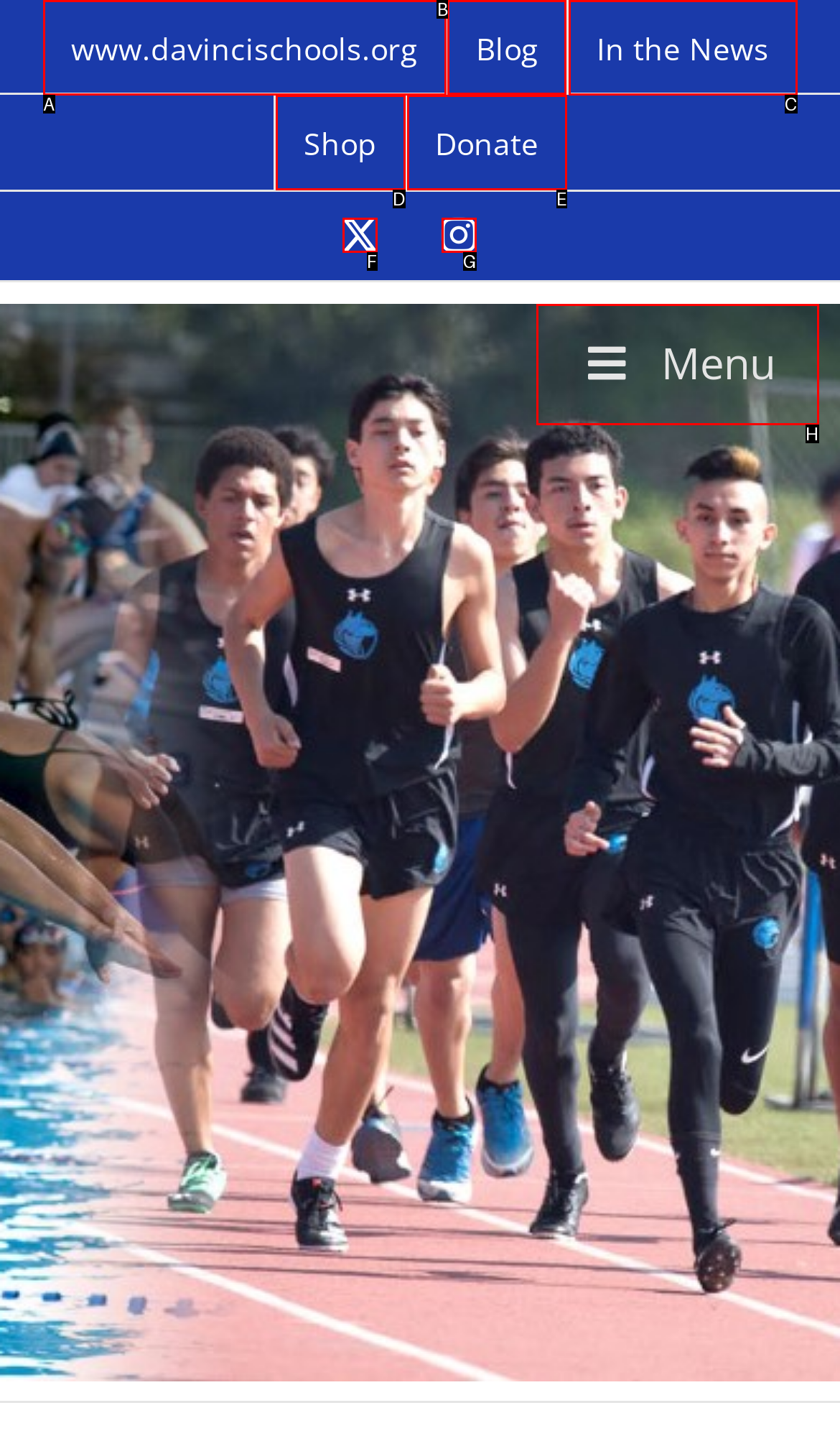Based on the choices marked in the screenshot, which letter represents the correct UI element to perform the task: Read the blog?

B